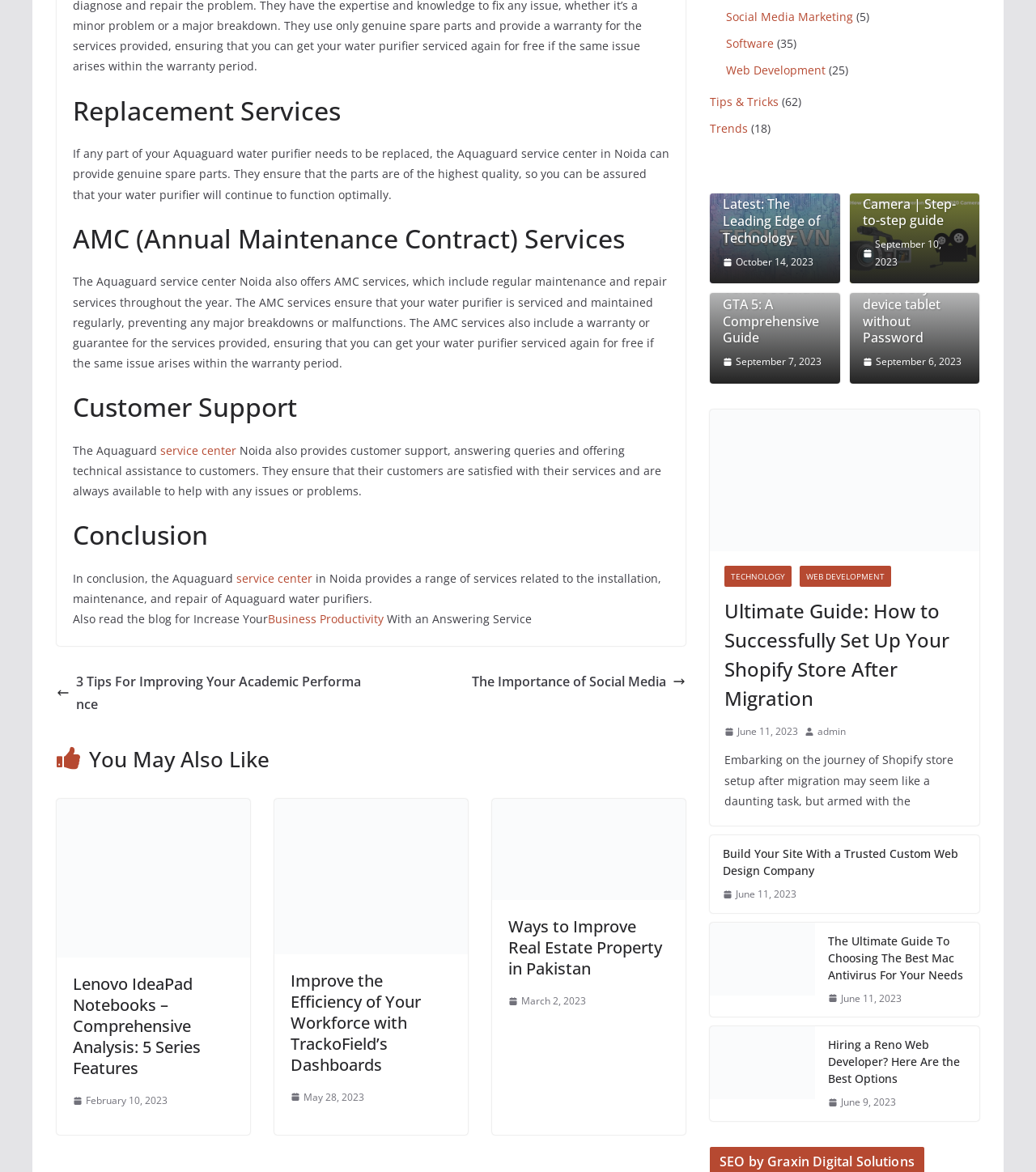Identify the bounding box coordinates of the section to be clicked to complete the task described by the following instruction: "Learn about 'Business Productivity'". The coordinates should be four float numbers between 0 and 1, formatted as [left, top, right, bottom].

[0.259, 0.522, 0.37, 0.535]